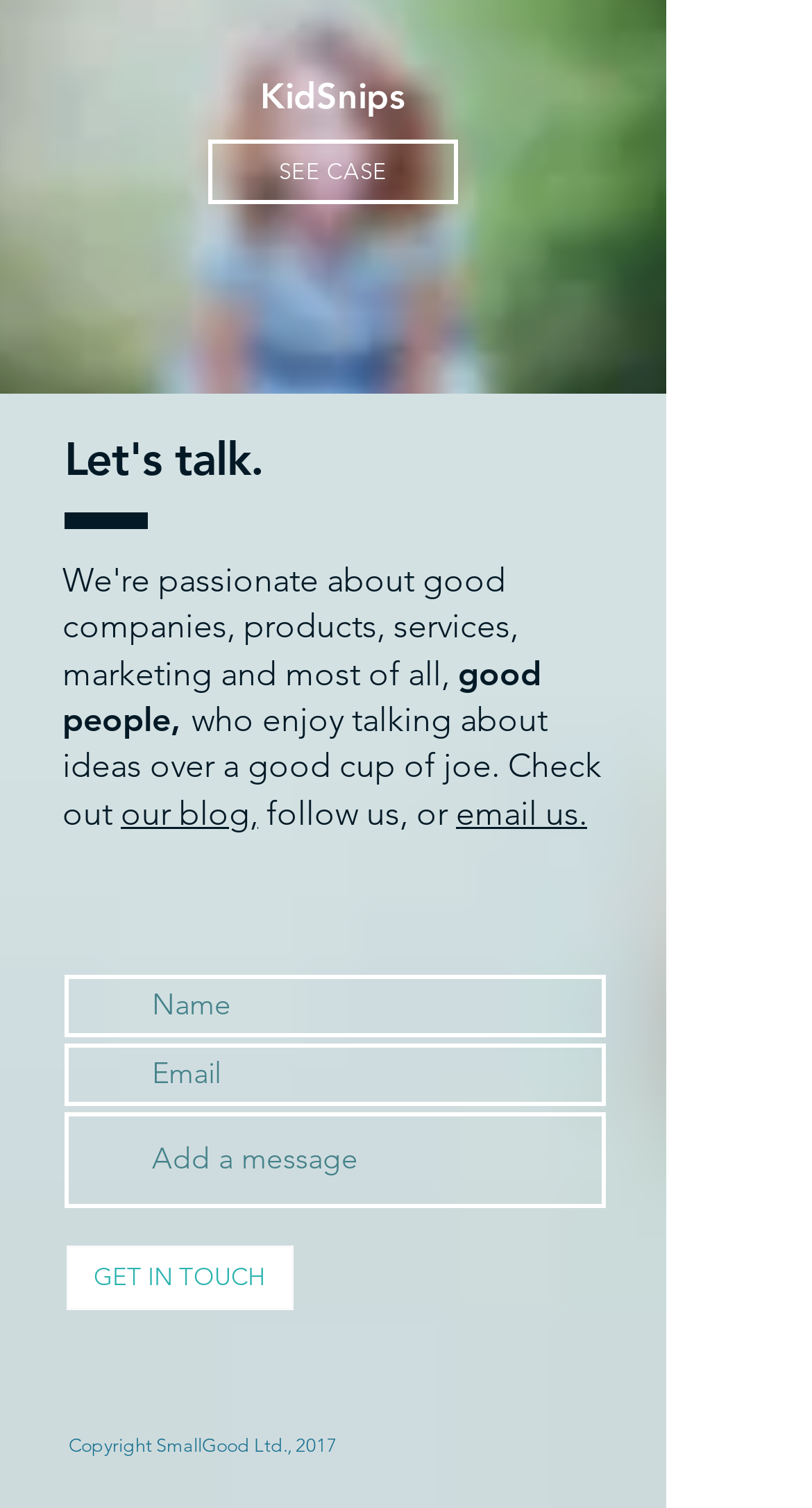Respond with a single word or short phrase to the following question: 
What is the theme of the blog?

Ideas and conversations